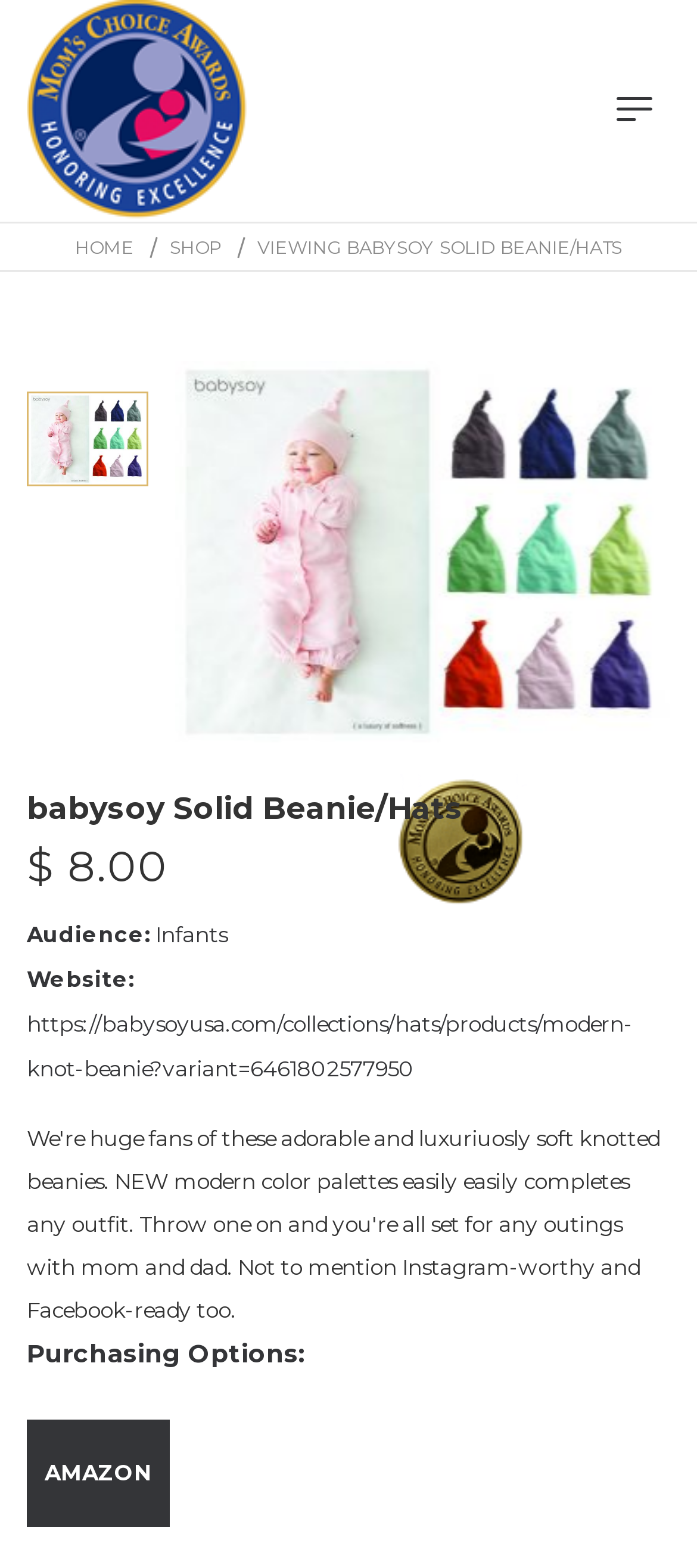What is the price of the babysoy Solid Beanie/Hats?
Refer to the image and give a detailed answer to the question.

I found the price of the babysoy Solid Beanie/Hats by looking at the StaticText element with the text '$ 8.00' located at [0.038, 0.536, 0.241, 0.569].